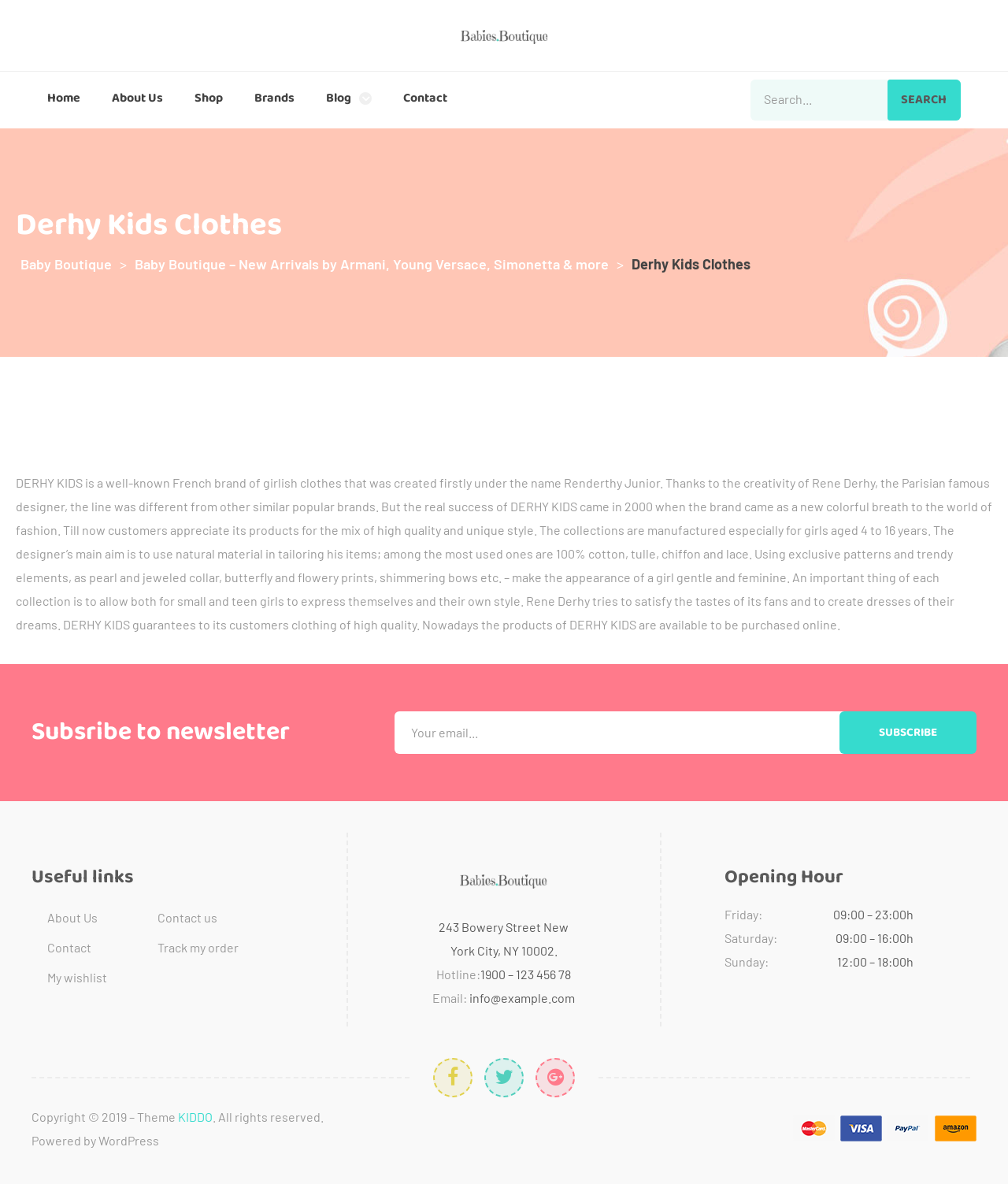Provide your answer in one word or a succinct phrase for the question: 
What is the hotline number?

1900 – 123 456 78